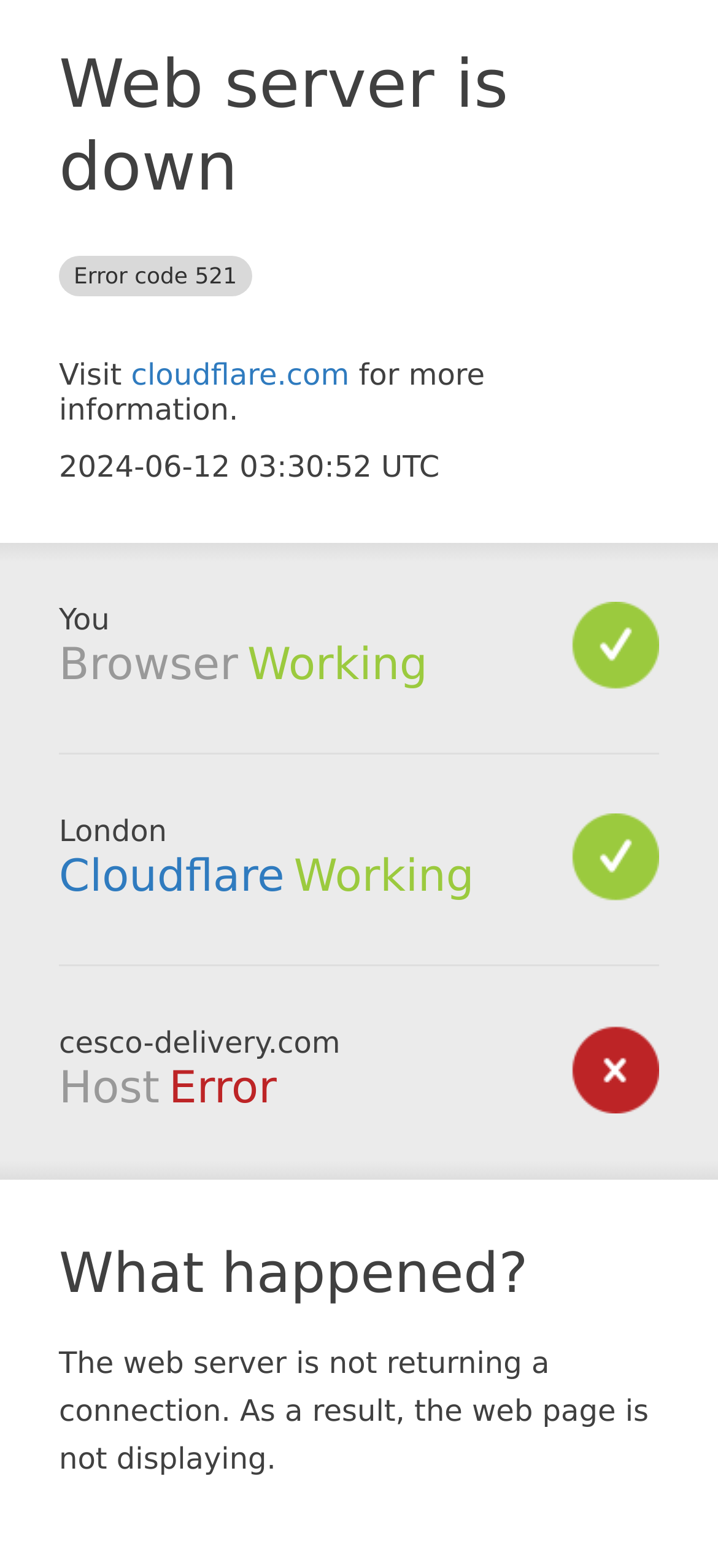Locate the headline of the webpage and generate its content.

Web server is down Error code 521